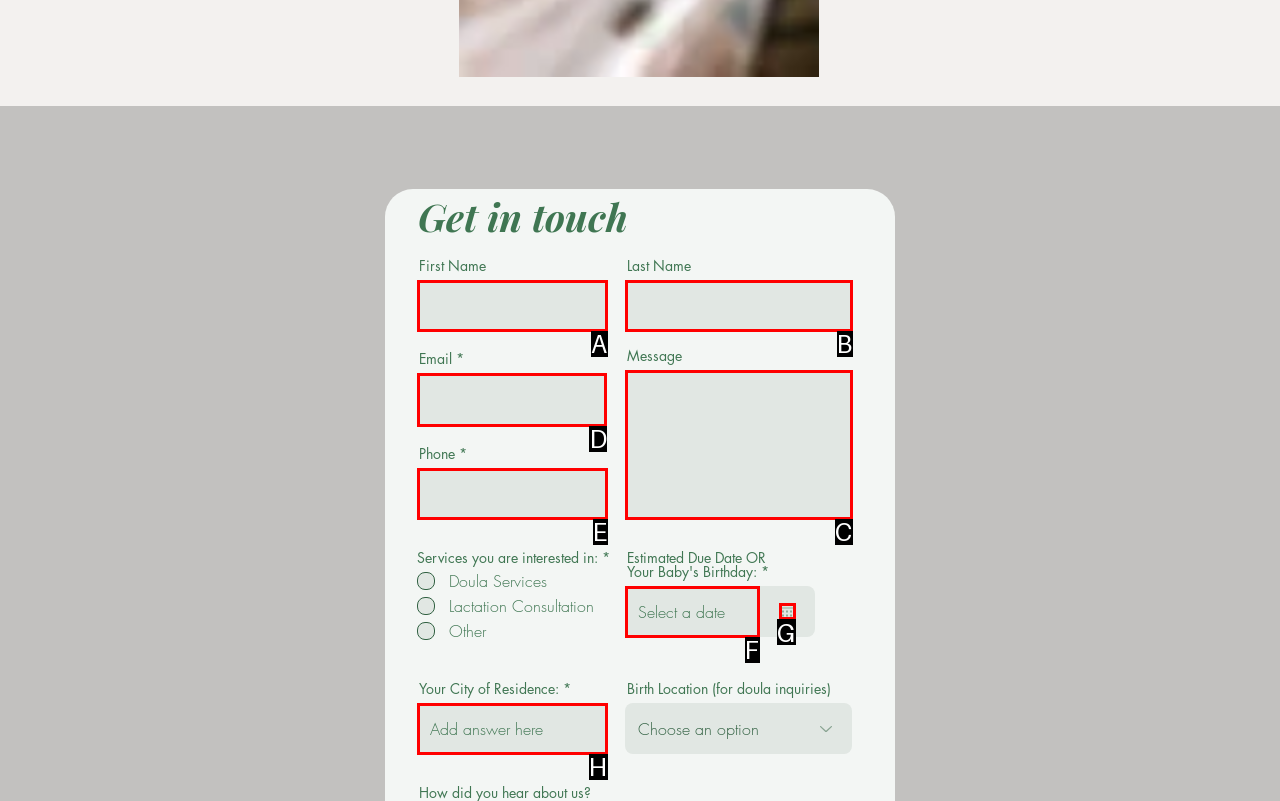Determine the letter of the element I should select to fulfill the following instruction: Visit the 'A Partnership That Just Made Multi-color 3D Printing More Accesible' page. Just provide the letter.

None